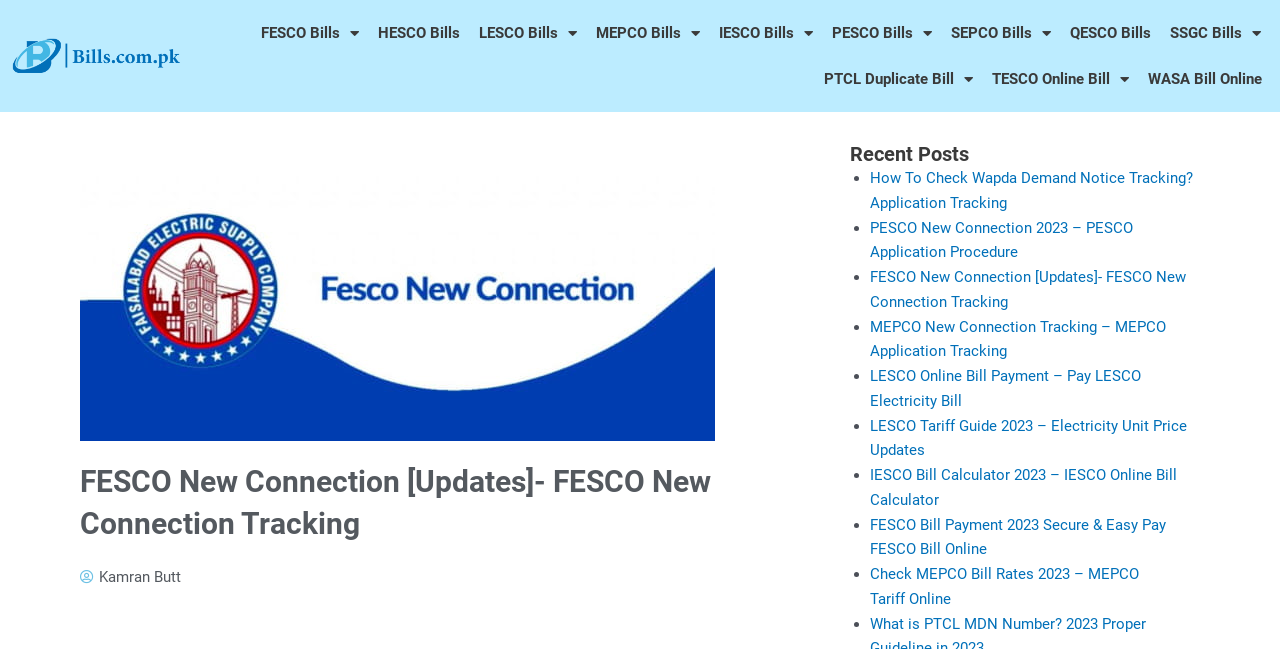What is the name of the electricity company with a new connection tracking feature?
From the image, provide a succinct answer in one word or a short phrase.

FESCO